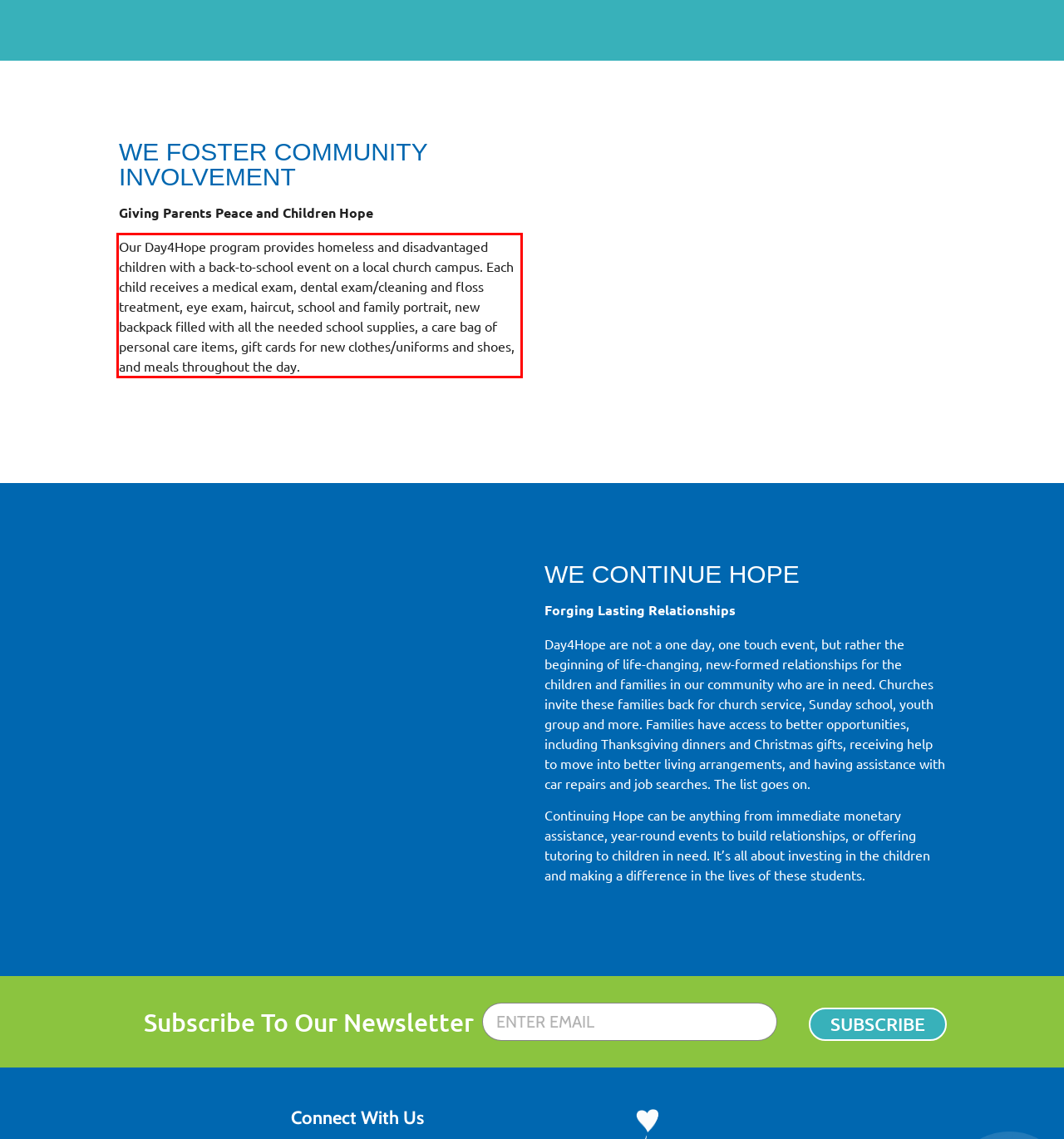Using the provided screenshot, read and generate the text content within the red-bordered area.

Our Day4Hope program provides homeless and disadvantaged children with a back-to-school event on a local church campus. Each child receives a medical exam, dental exam/cleaning and floss treatment, eye exam, haircut, school and family portrait, new backpack filled with all the needed school supplies, a care bag of personal care items, gift cards for new clothes/uniforms and shoes, and meals throughout the day.